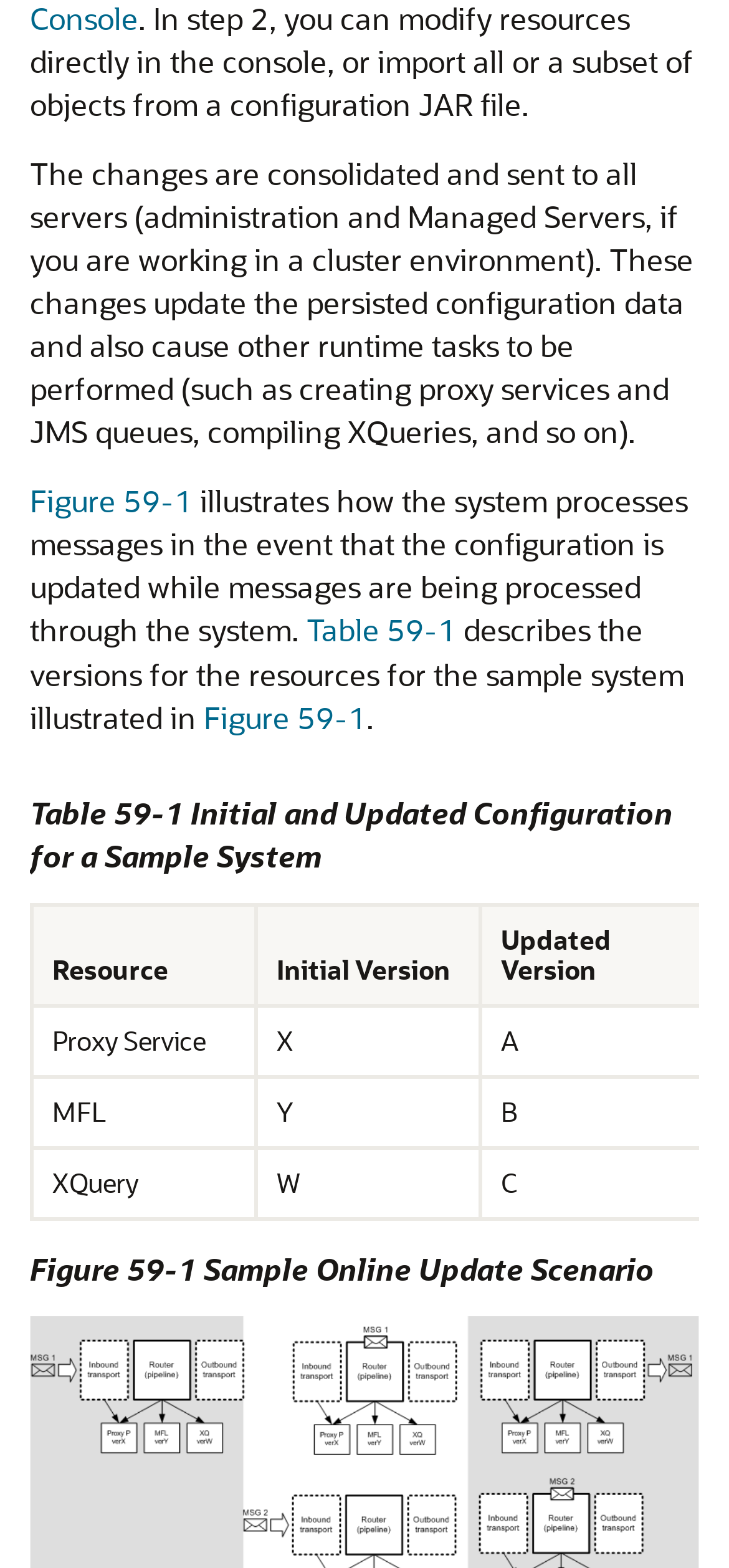Given the description of a UI element: "Terms of Use & Privacy", identify the bounding box coordinates of the matching element in the webpage screenshot.

[0.162, 0.888, 0.528, 0.906]